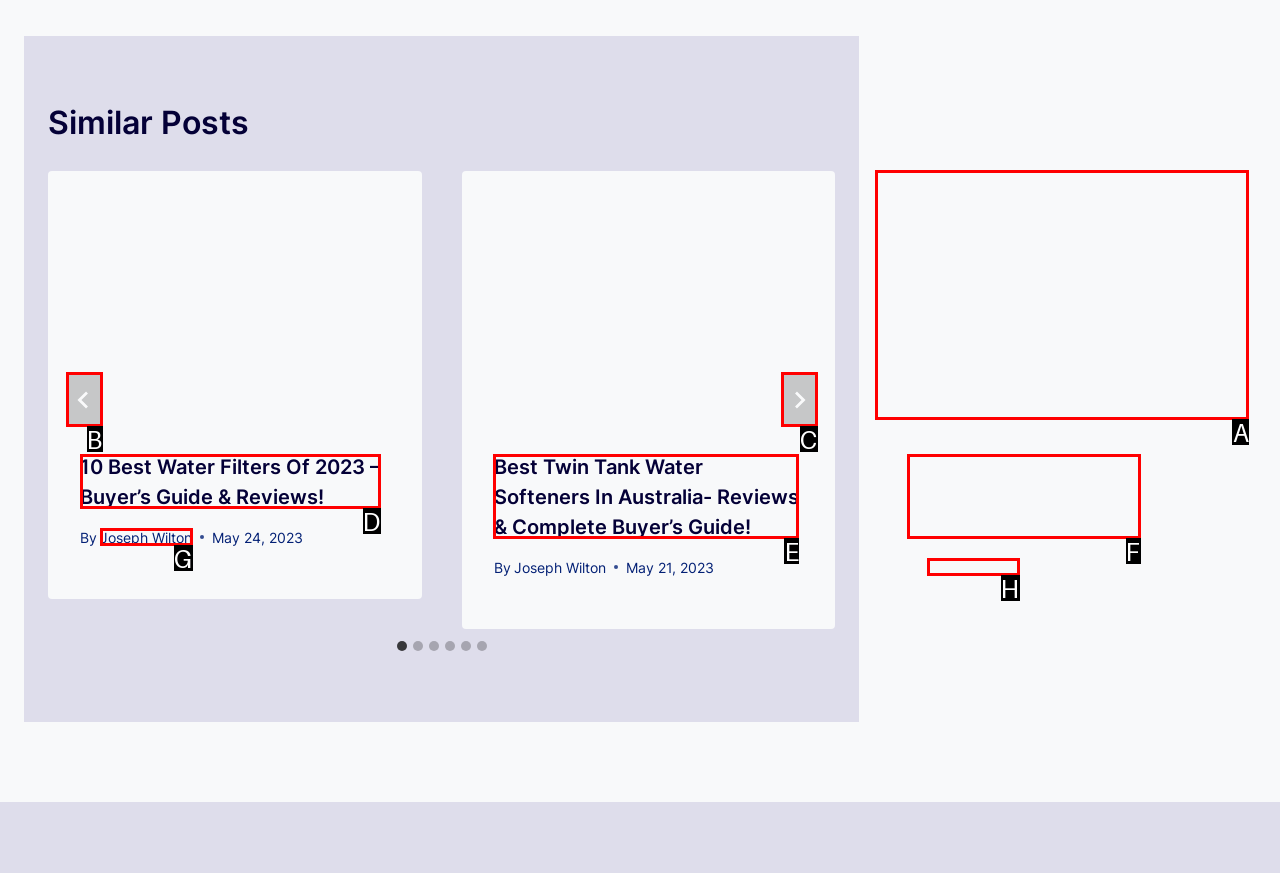Determine the HTML element that best aligns with the description: aria-label="Go to last slide"
Answer with the appropriate letter from the listed options.

B